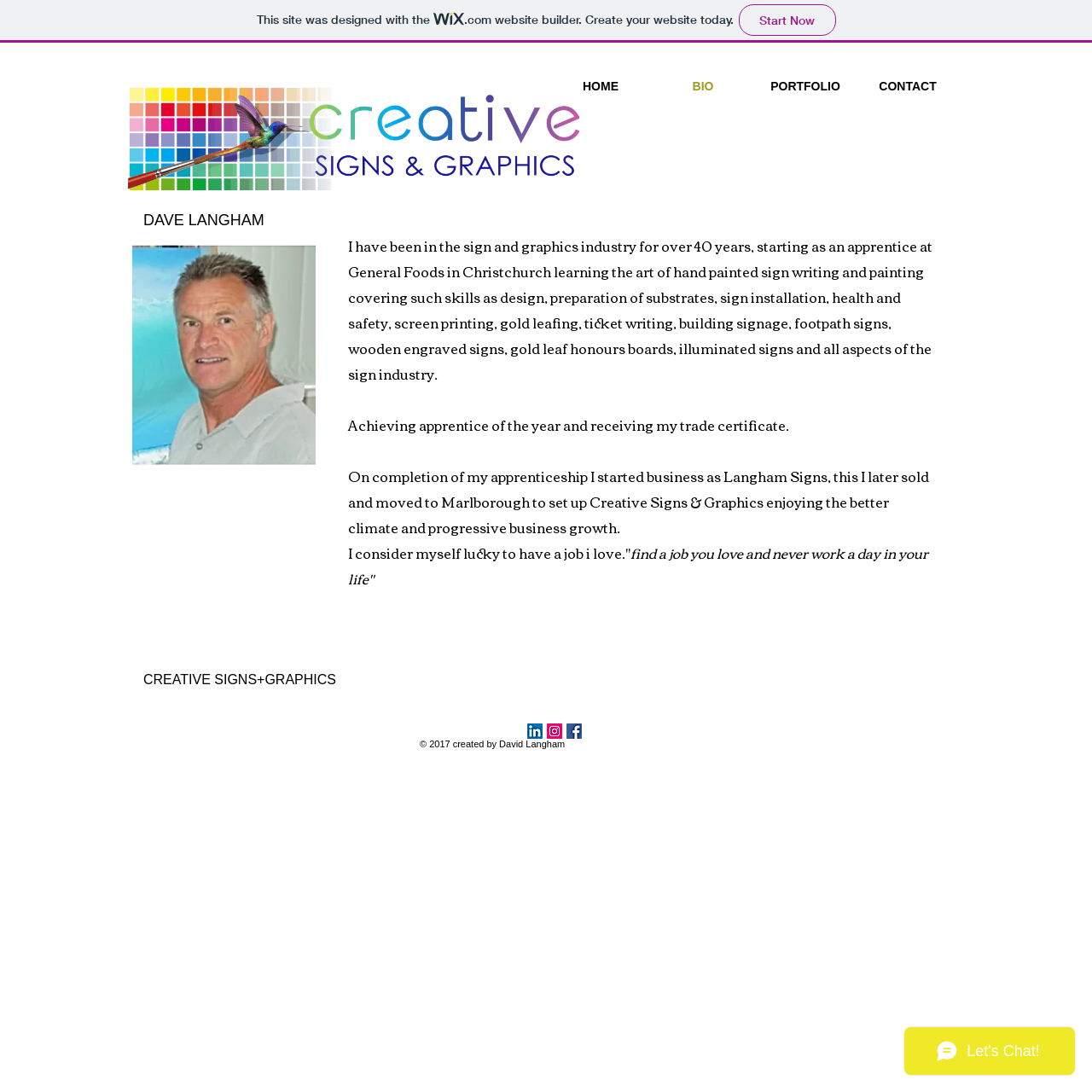Can you provide the bounding box coordinates for the element that should be clicked to implement the instruction: "Contact Dave Langham"?

[0.784, 0.069, 0.878, 0.089]